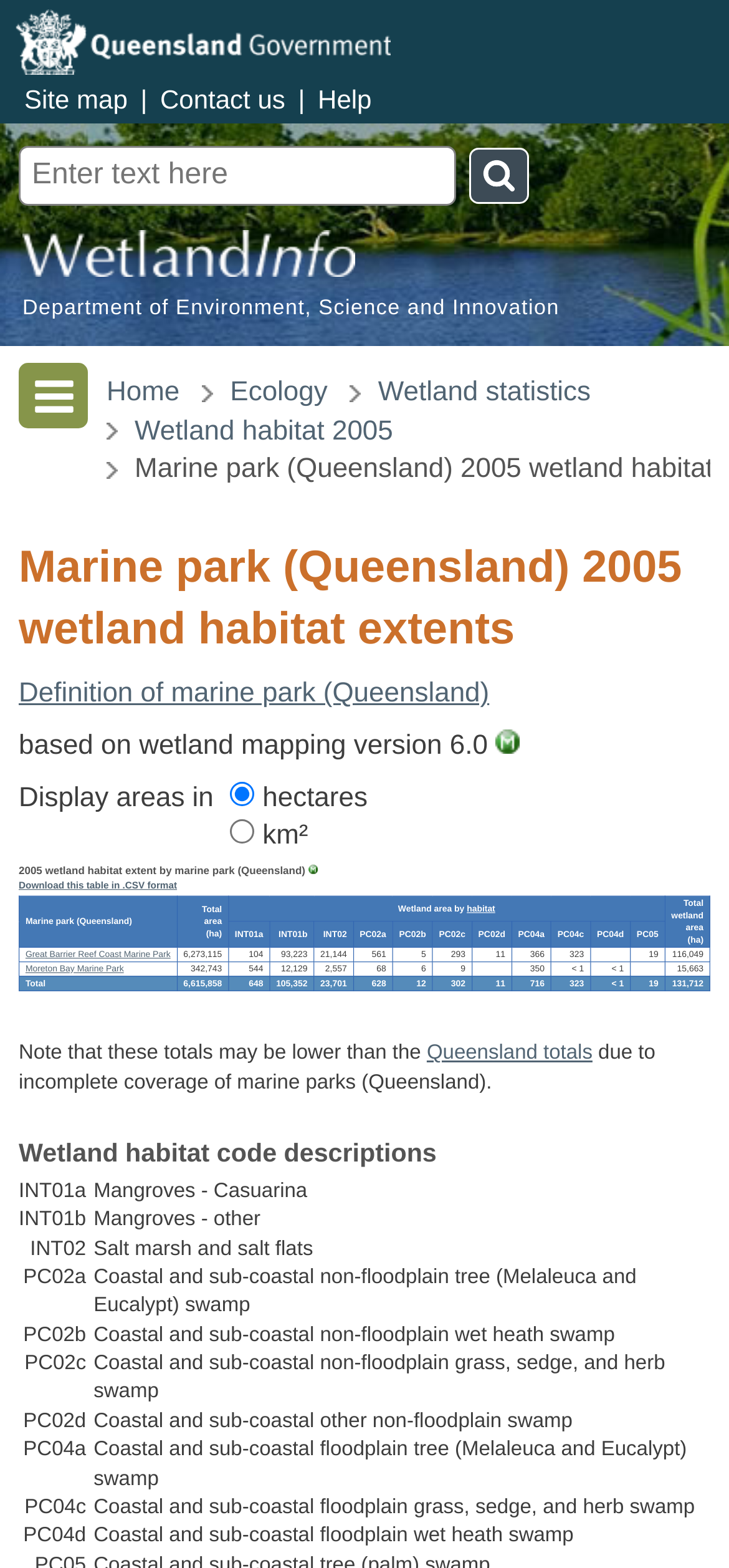Determine the bounding box coordinates of the clickable region to carry out the instruction: "Go to Home page".

[0.146, 0.239, 0.246, 0.263]